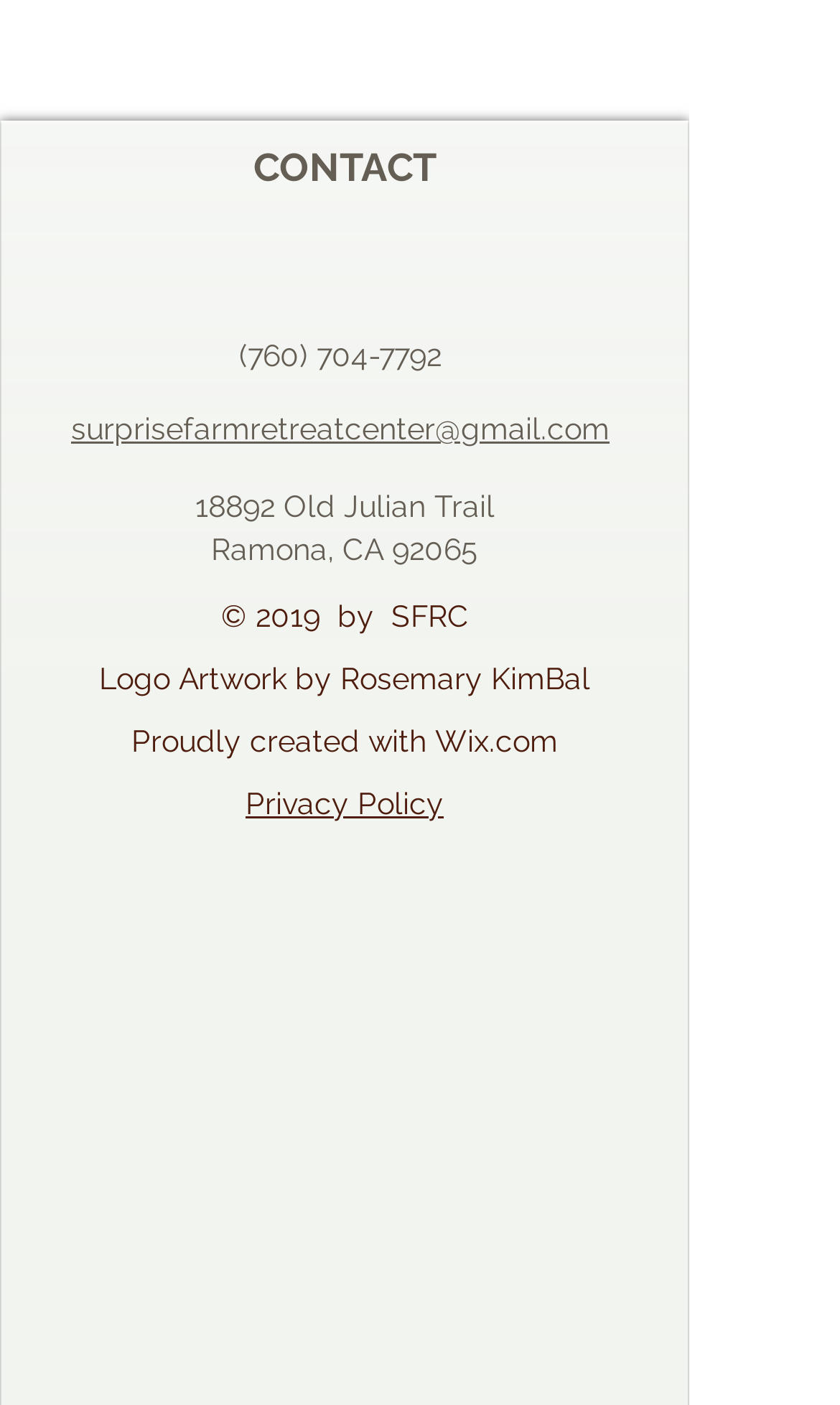Determine the bounding box coordinates for the UI element matching this description: "Privacy Policy".

[0.292, 0.556, 0.528, 0.586]